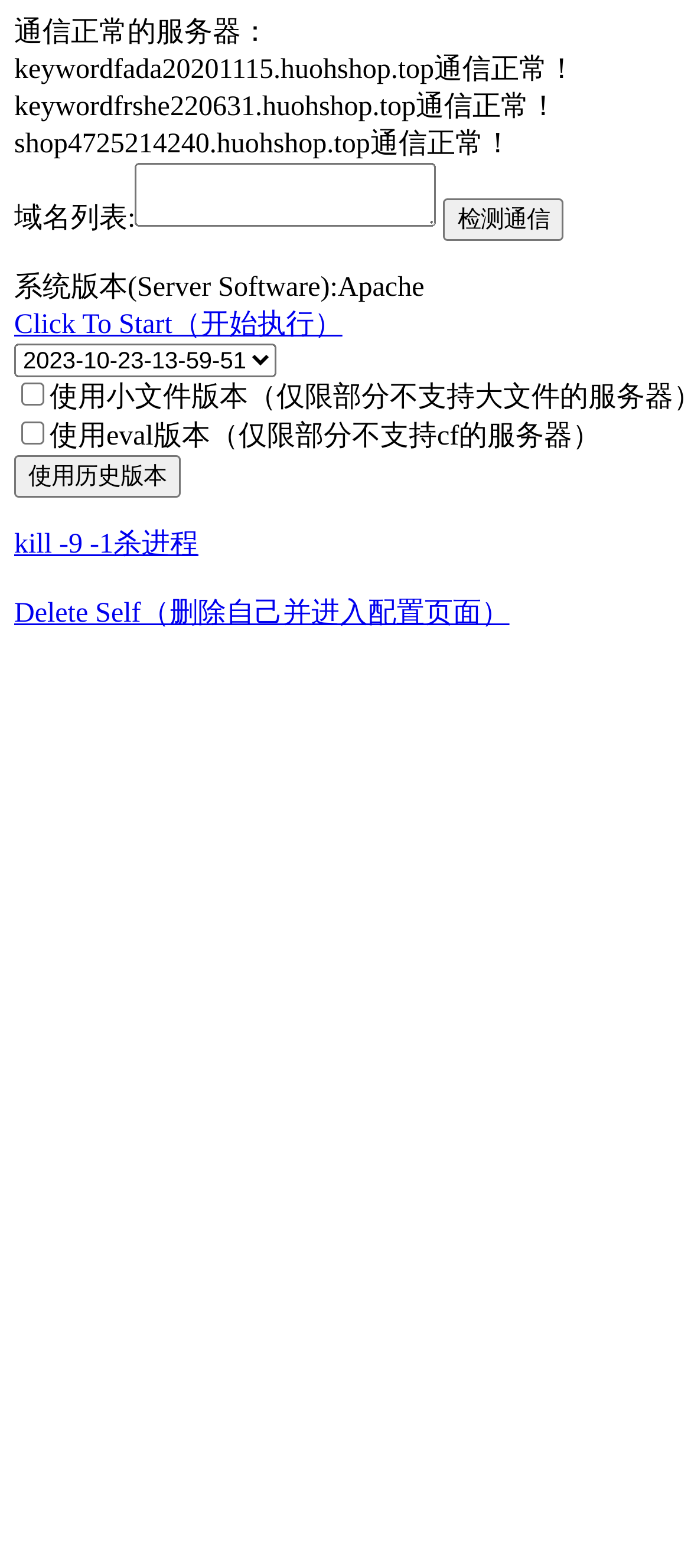Identify the bounding box coordinates of the element to click to follow this instruction: 'Enter domain name'. Ensure the coordinates are four float values between 0 and 1, provided as [left, top, right, bottom].

[0.196, 0.104, 0.632, 0.145]